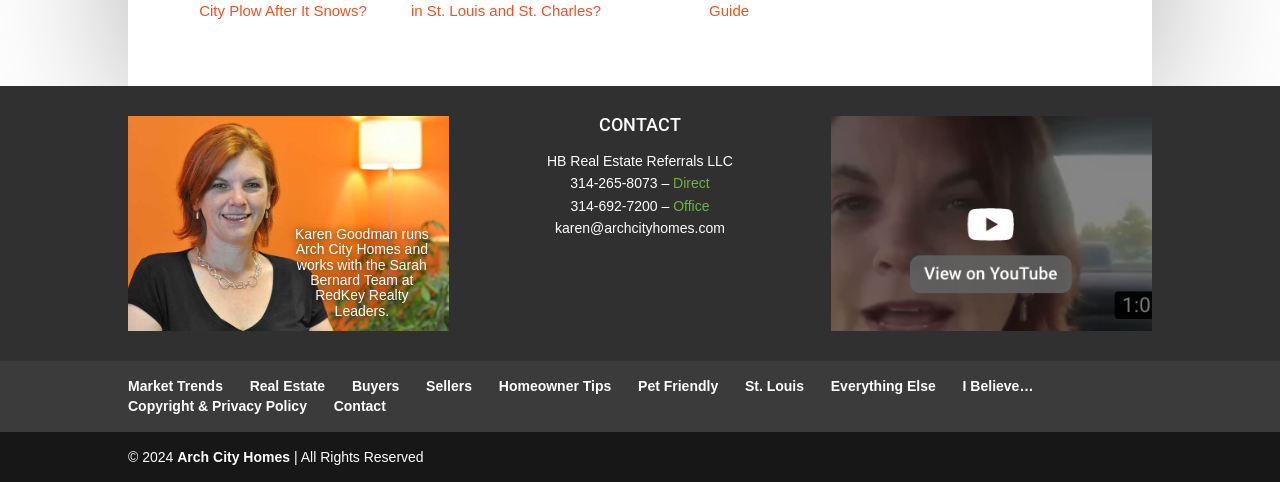Find the bounding box coordinates for the element that must be clicked to complete the instruction: "Click the 'Market Trends' link". The coordinates should be four float numbers between 0 and 1, indicated as [left, top, right, bottom].

[0.1, 0.784, 0.174, 0.818]